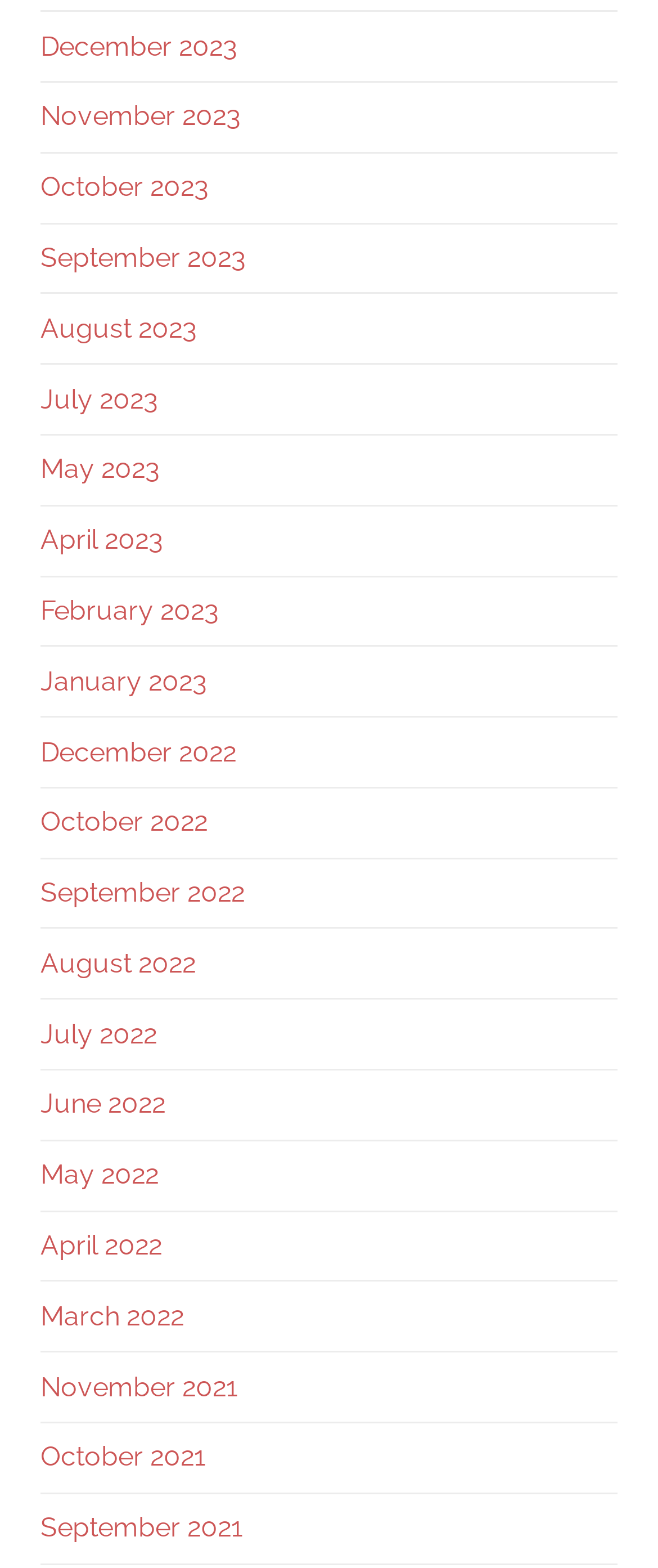What is the earliest month listed?
Please ensure your answer to the question is detailed and covers all necessary aspects.

By examining the list of links, I found that the bottommost link is 'November 2021', which suggests that it is the earliest month listed.